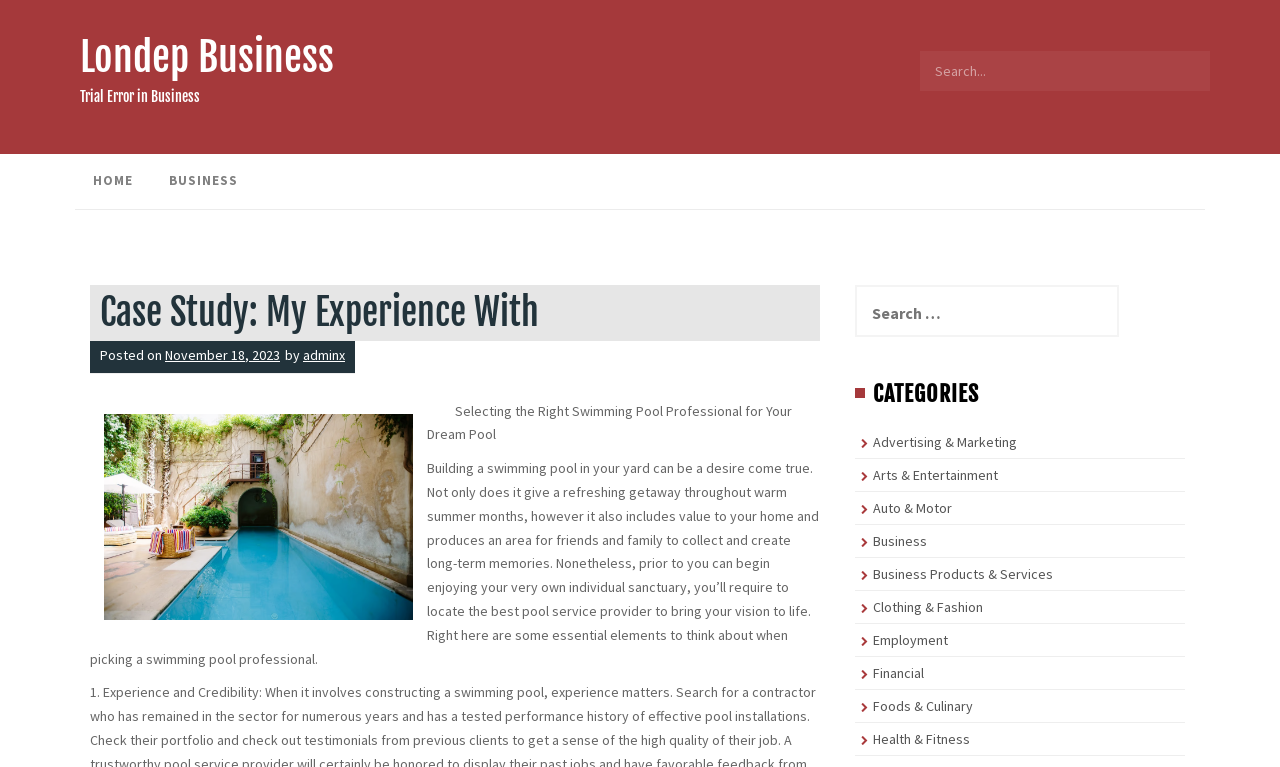Provide your answer in a single word or phrase: 
What is the name of the business being discussed?

Londep Business